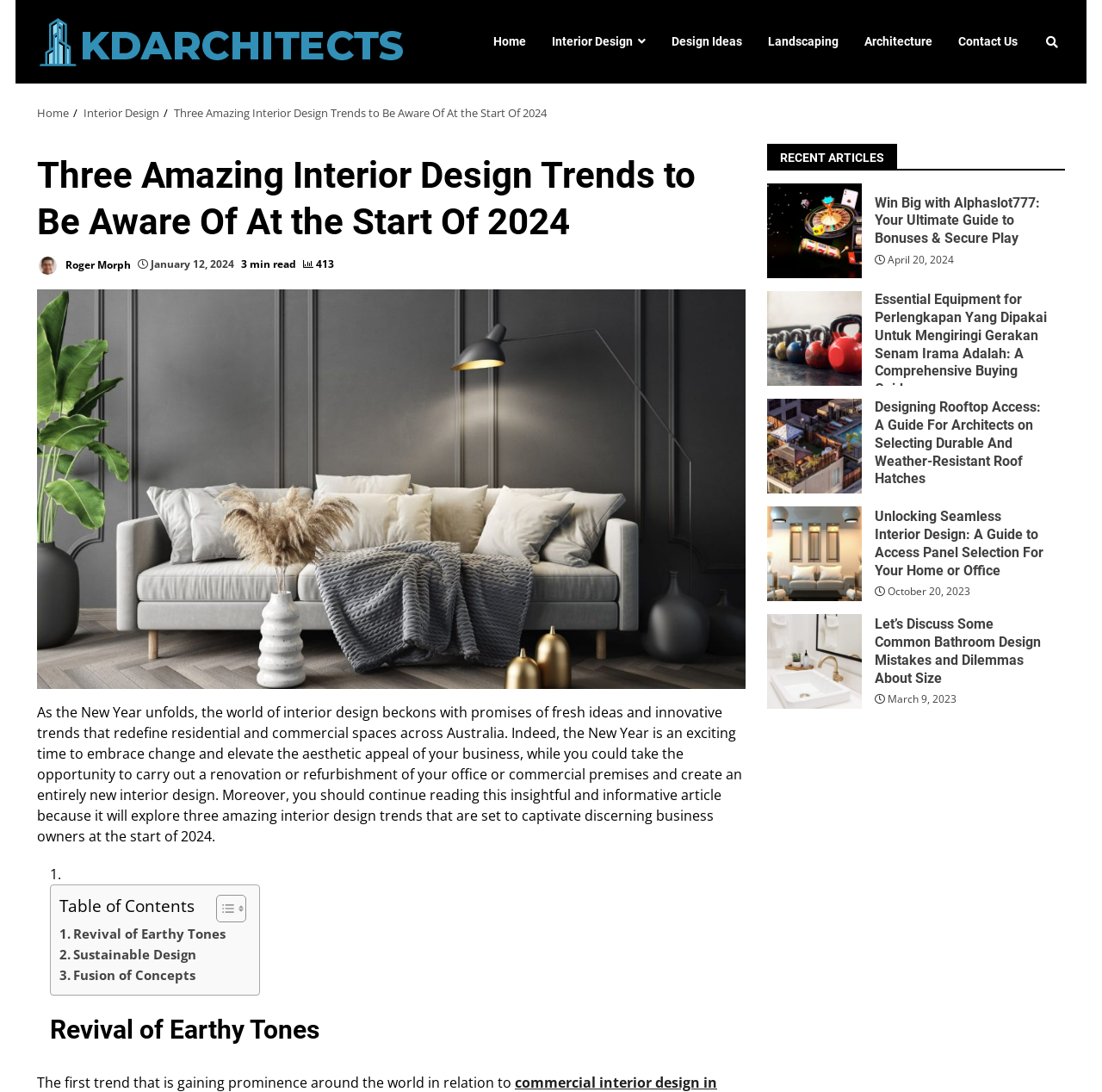Please locate the UI element described by "Sustainable Design" and provide its bounding box coordinates.

[0.054, 0.864, 0.178, 0.883]